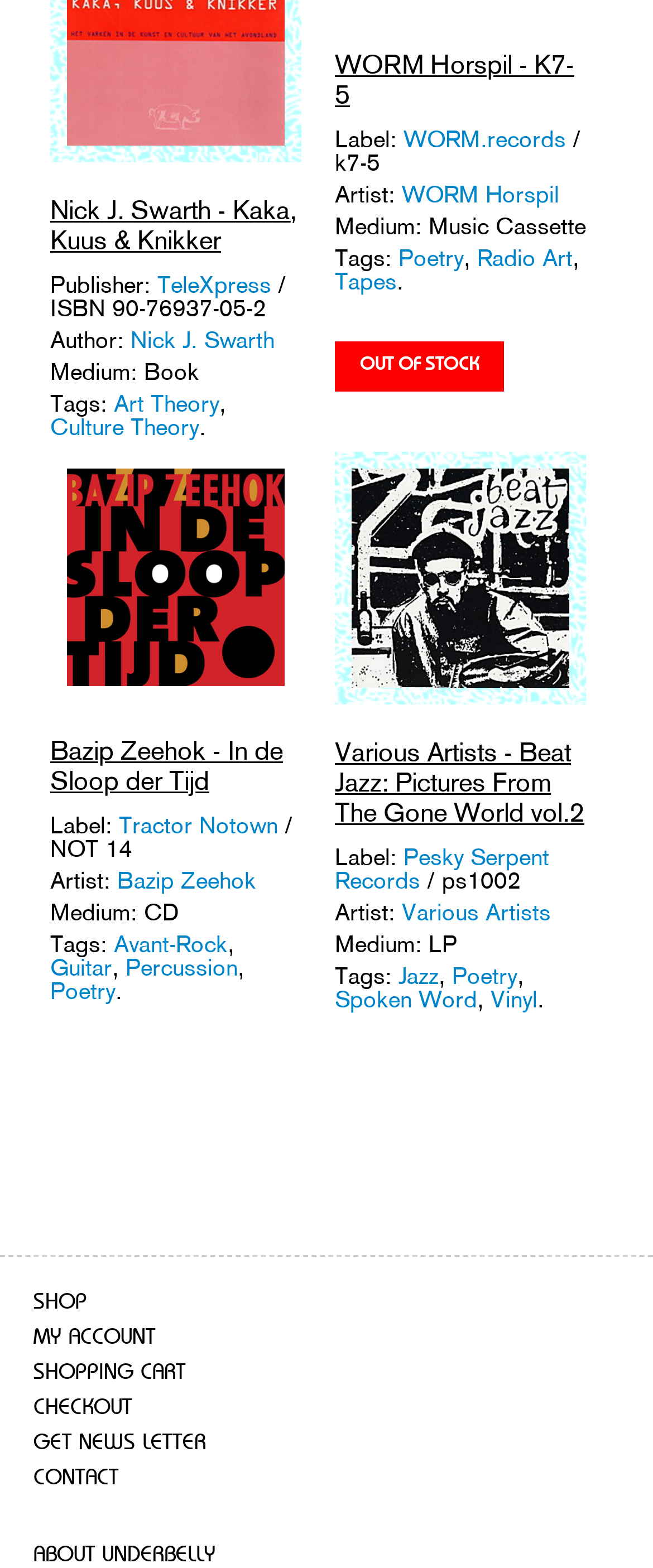Who is the author of the product 'Bazip Zeehok - In de Sloop der Tijd'?
Refer to the screenshot and deliver a thorough answer to the question presented.

I looked at the product information for 'Bazip Zeehok - In de Sloop der Tijd' and found the heading 'Artist: Bazip Zeehok'.